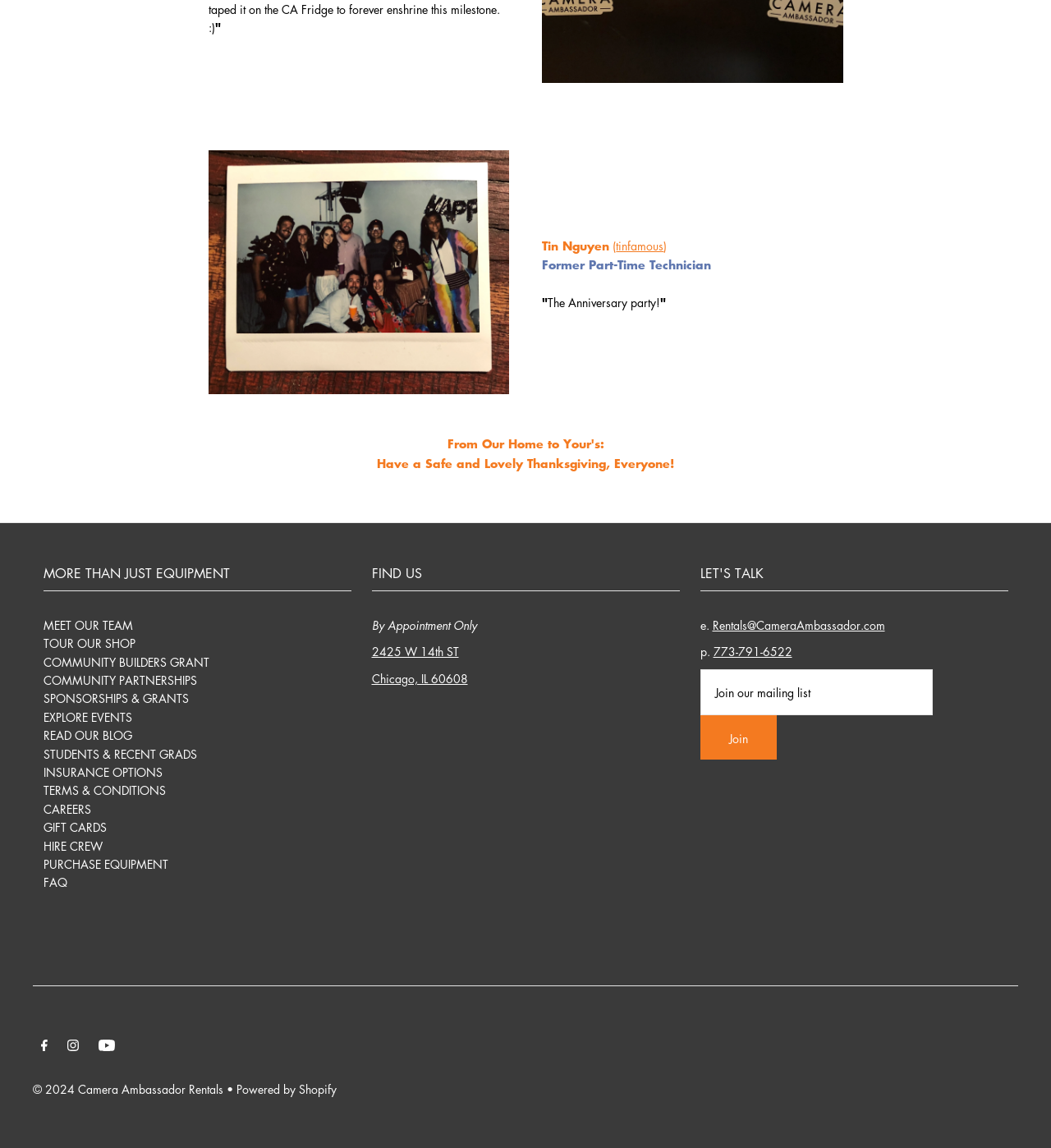Based on the element description, predict the bounding box coordinates (top-left x, top-left y, bottom-right x, bottom-right y) for the UI element in the screenshot: © 2024 Camera Ambassador Rentals

[0.031, 0.941, 0.212, 0.956]